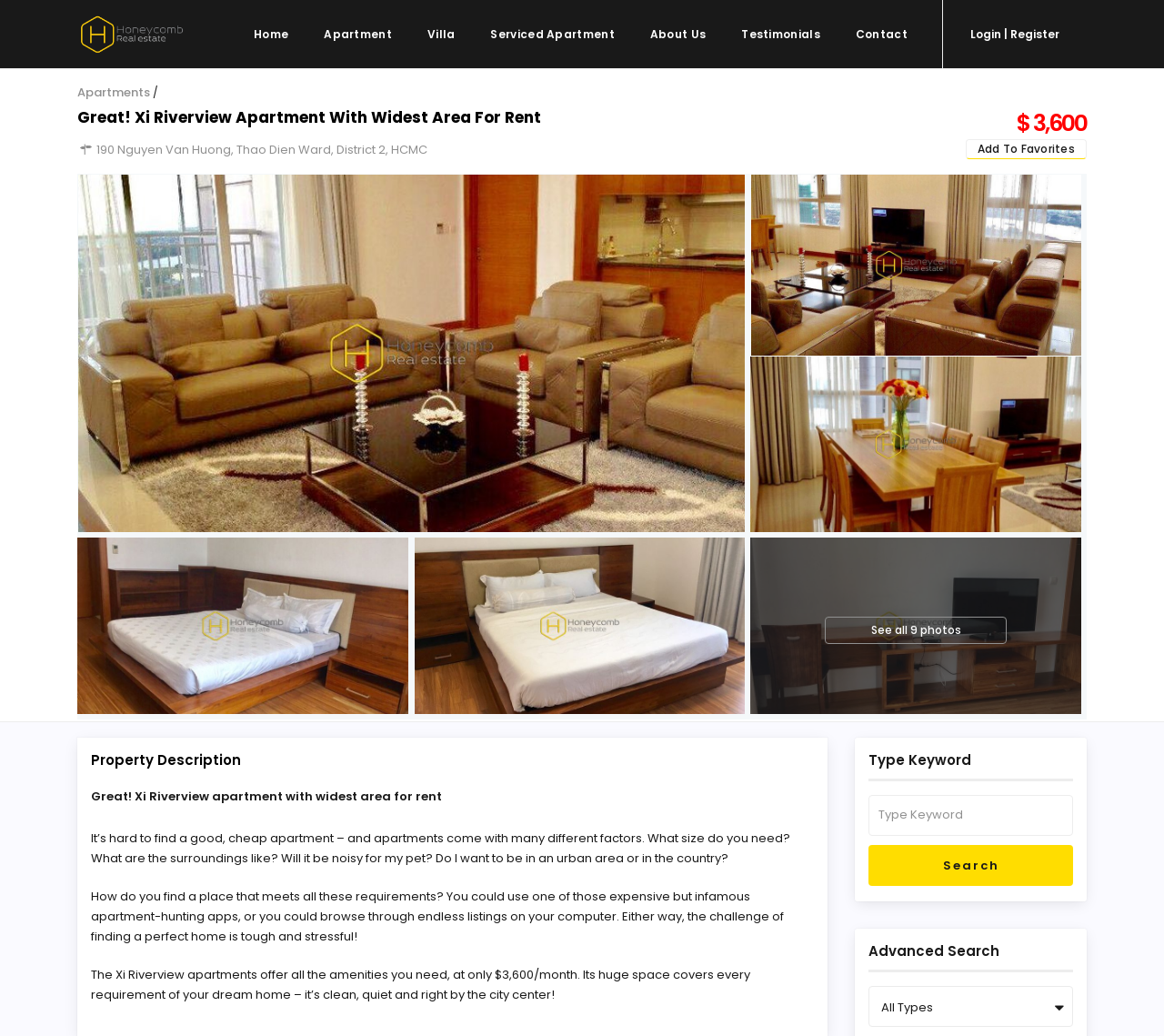What is the purpose of the textbox at the bottom of the webpage?
Deliver a detailed and extensive answer to the question.

I found the purpose of the textbox at the bottom of the webpage by reading the heading element that says 'Type Keyword' located above the textbox, and the placeholder text inside the textbox that says 'Type Keyword'.